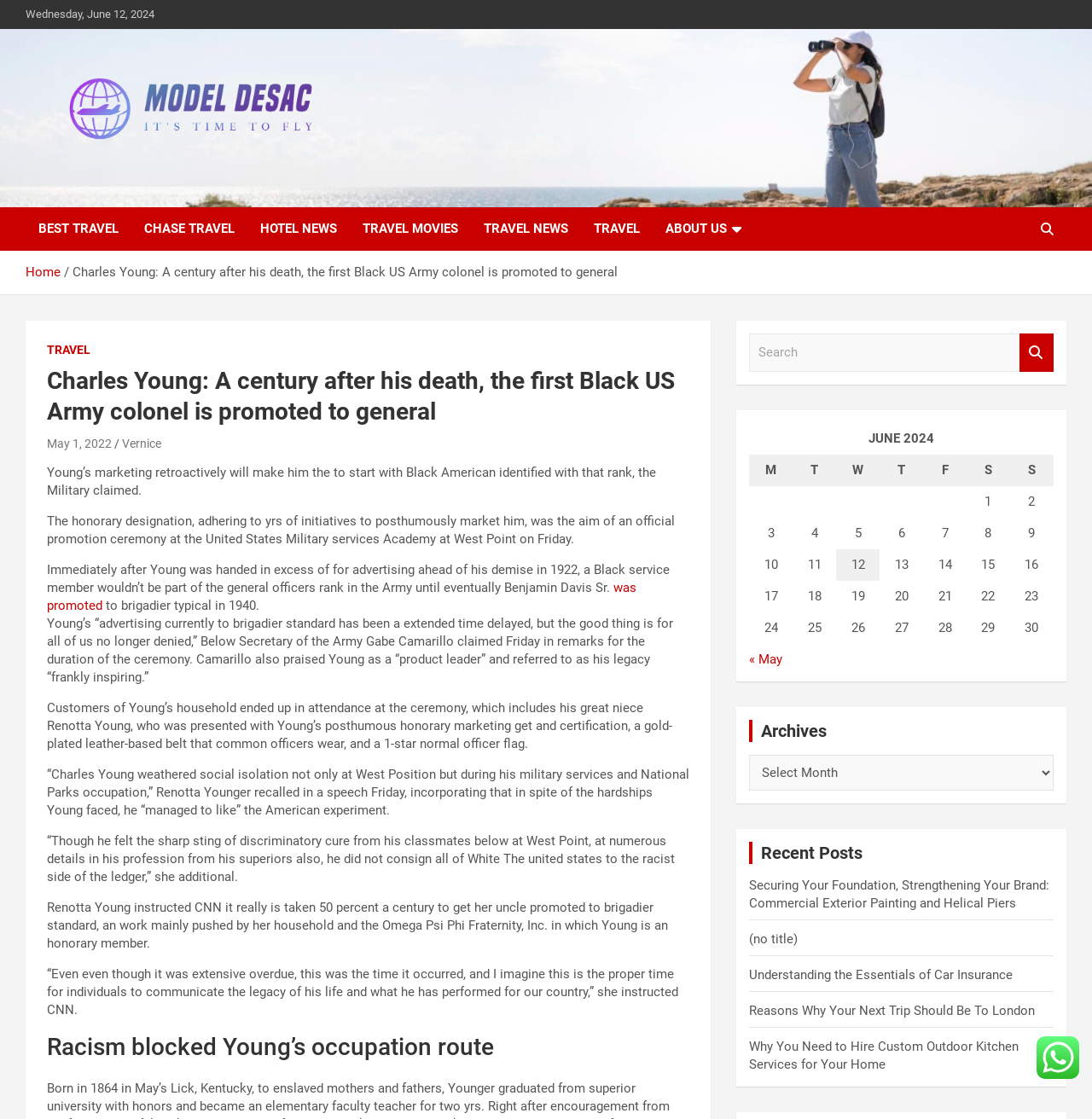Determine the bounding box coordinates of the region that needs to be clicked to achieve the task: "Read more about Understanding and Dealing with Toxic Backlinks in SEO".

None